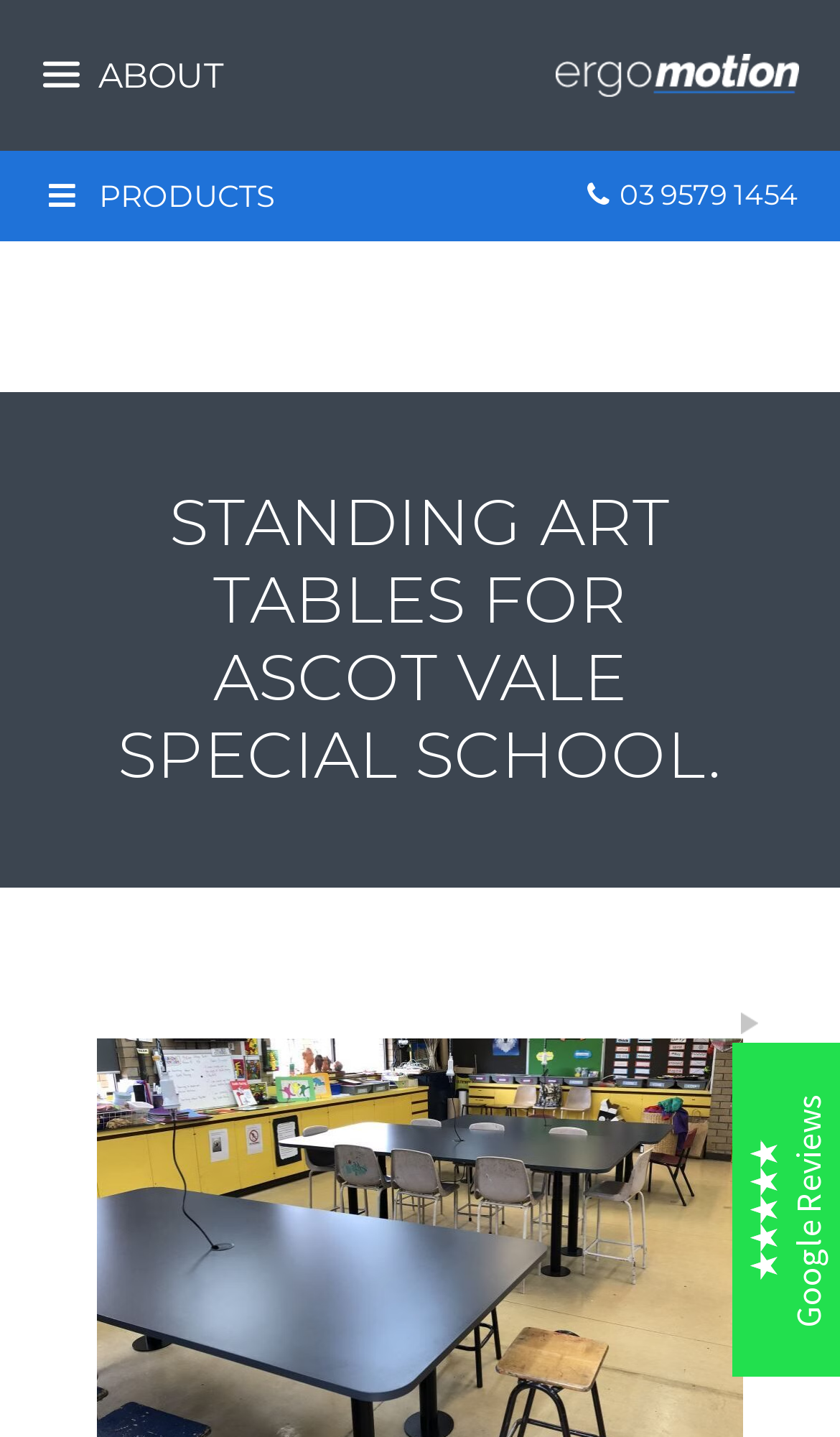Find the headline of the webpage and generate its text content.

STANDING ART TABLES FOR ASCOT VALE SPECIAL SCHOOL.